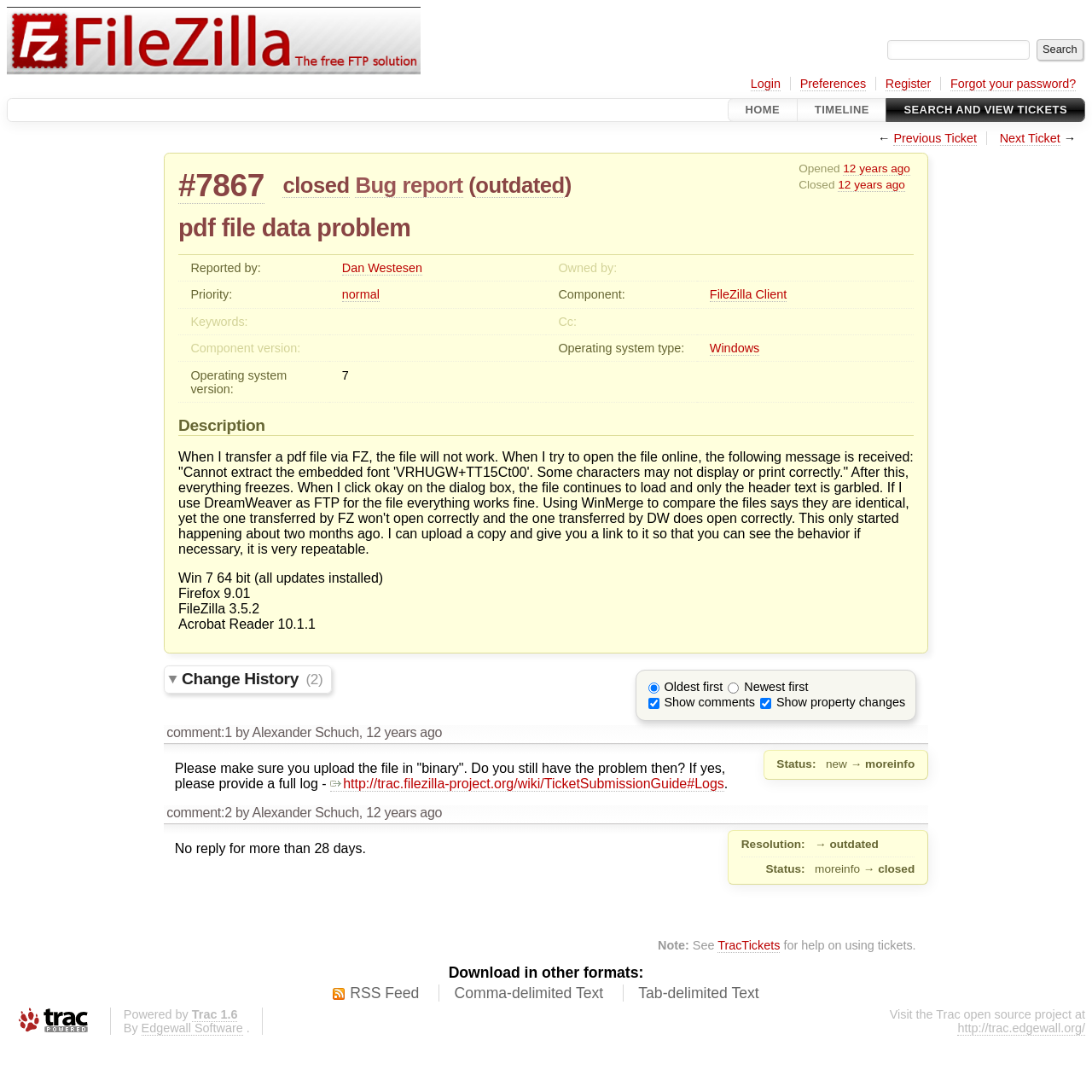Look at the image and write a detailed answer to the question: 
Who reported this bug?

The reporter of this bug can be found in the table under the 'Reported by:' column, which shows that the bug was reported by Dan Westesen.